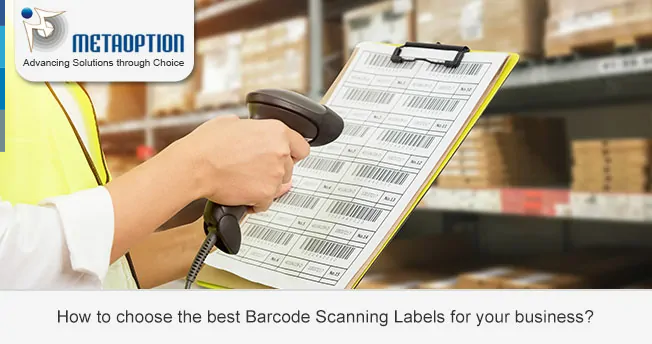Create a detailed narrative for the image.

The image showcases a person scanning a barcode with a handheld scanner, while holding a clipboard filled with various barcode labels. It visually represents the theme of selecting the best barcode scanning labels for business purposes. In the background, shelves stocked with boxes suggest a warehouse environment, emphasizing the practical application of barcode scanning in inventory management. The logo of MetaOption is displayed prominently, indicating the source of the guidance on barcode selection, accompanied by the question, "How to choose the best Barcode Scanning Labels for your business?" This highlights the focus on providing valuable insights for businesses looking to optimize their labeling systems.